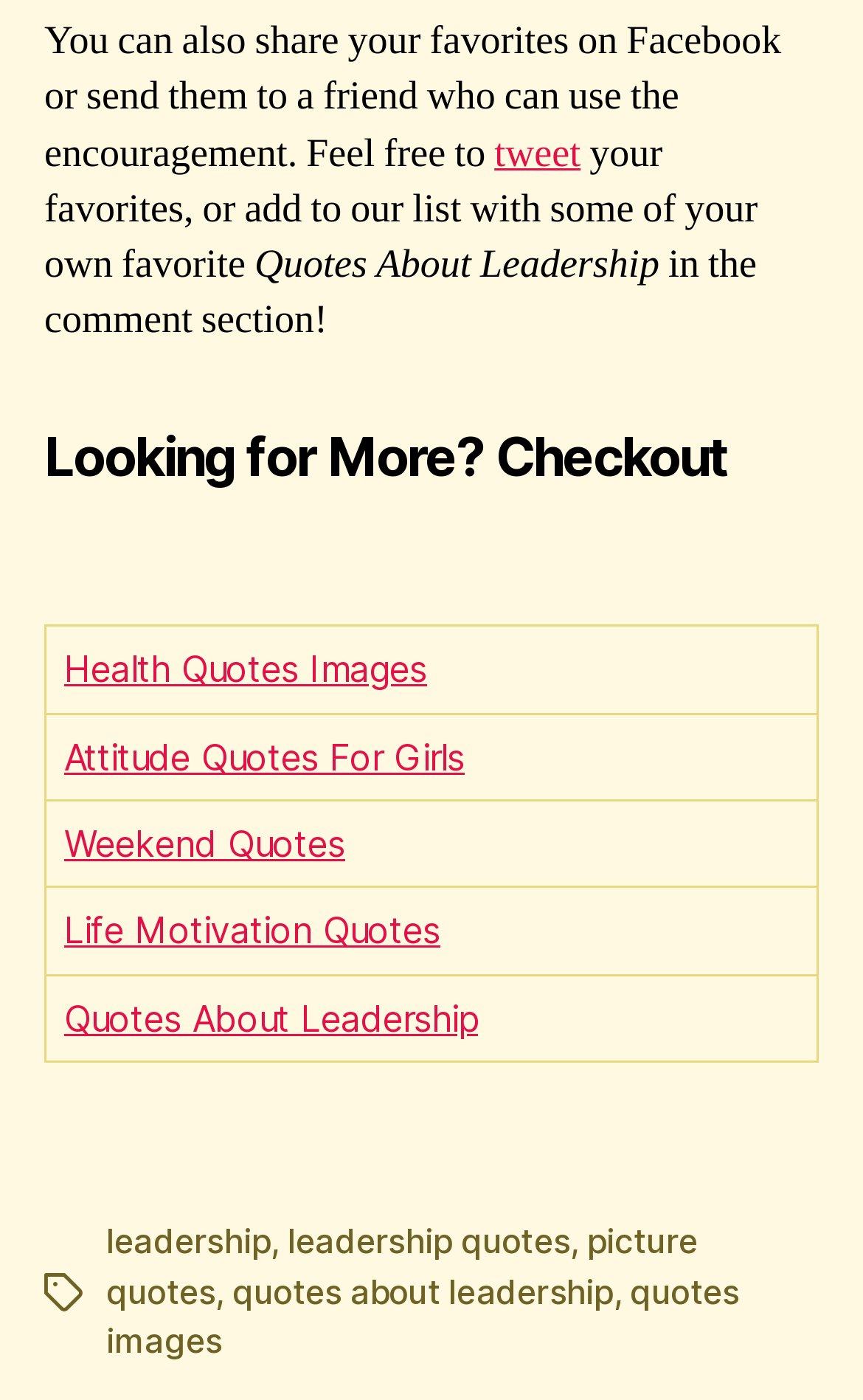Please identify the bounding box coordinates of the area that needs to be clicked to follow this instruction: "visit Health Quotes Images".

[0.074, 0.462, 0.495, 0.494]